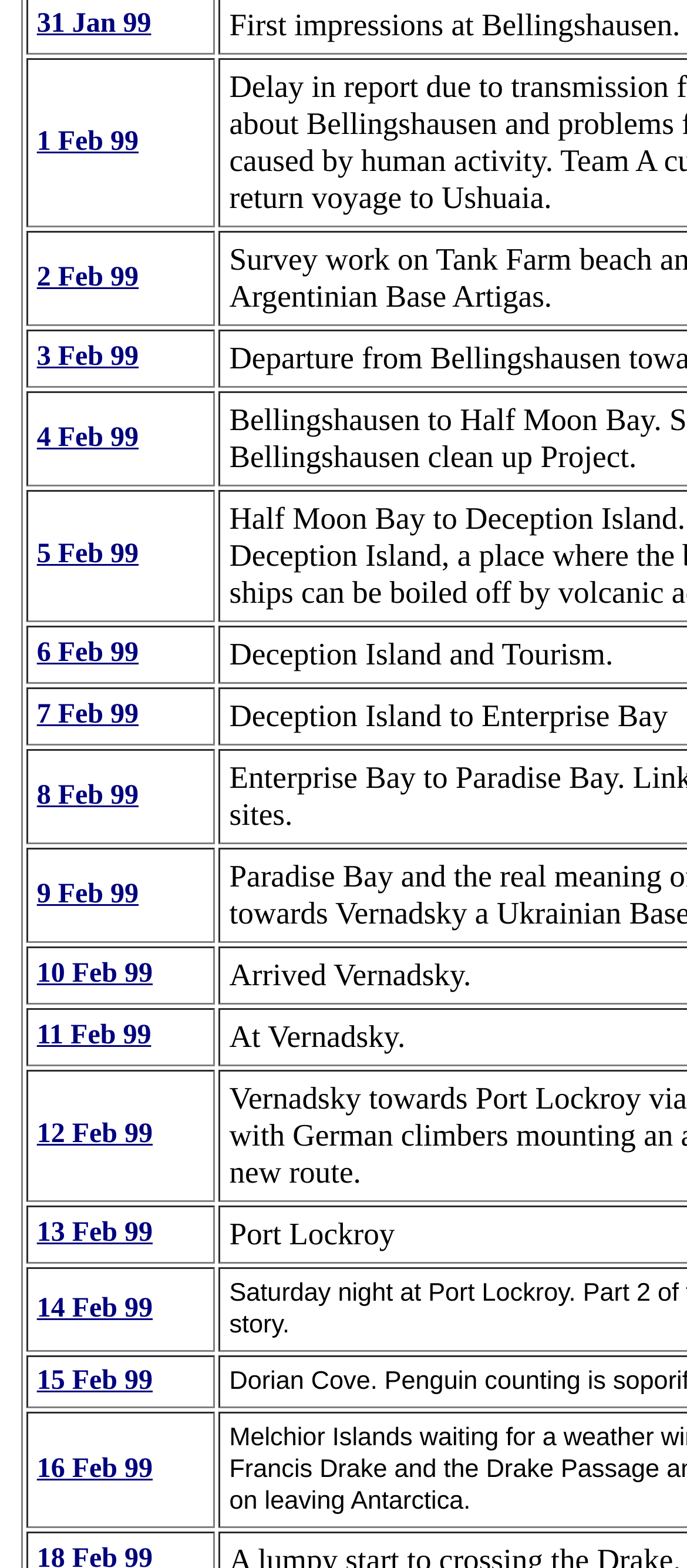What is the vertical position of the link '10 Feb 99'?
Based on the screenshot, give a detailed explanation to answer the question.

By comparing the y1 and y2 coordinates of the link '10 Feb 99' with the other elements, we can determine that it is located above the middle of the webpage.